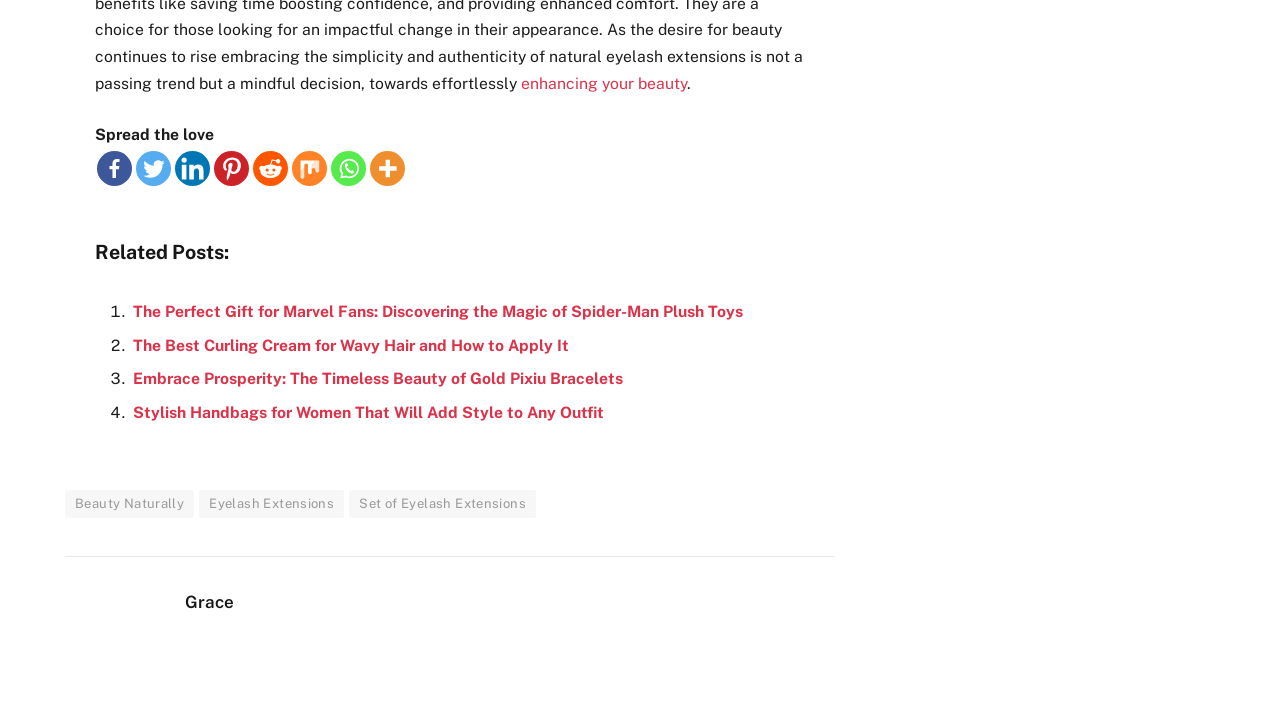What type of content is featured in the 'Related Posts' section? Please answer the question using a single word or phrase based on the image.

Beauty articles